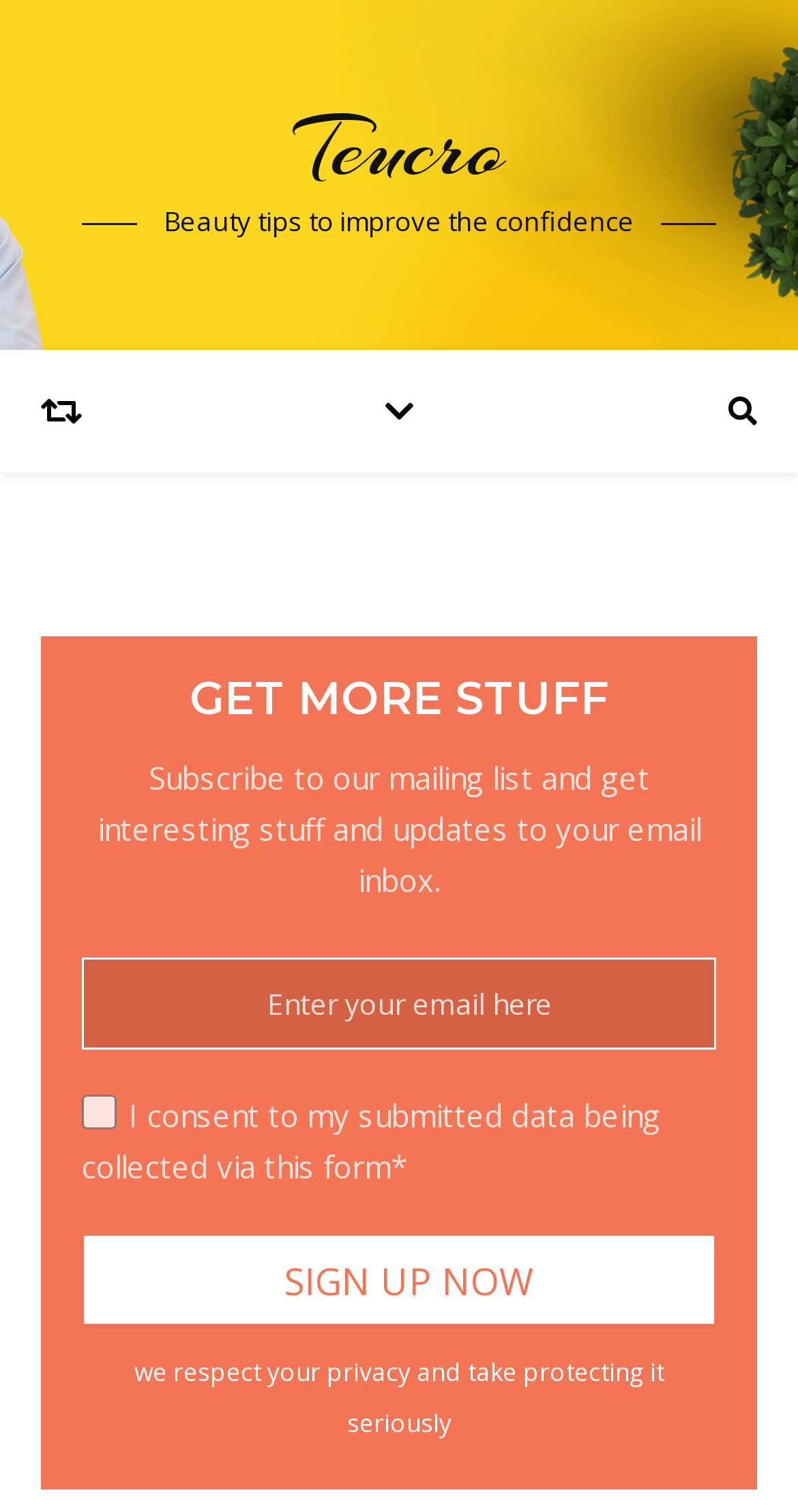Deliver a detailed narrative of the webpage's visual and textual elements.

The webpage is about optimizing corporate investments for maximum returns, with the title "Teucro" prominently displayed at the top. Below the title, there is a section with a static text "Beauty tips to improve the confidence", which seems out of place considering the main topic of the webpage.

On the left side of the page, there is a link with an icon represented by "\uf079", which is likely a social media or navigation icon. To the right of this icon, there is a heading "GET MORE STUFF" followed by a paragraph of text that invites users to subscribe to a mailing list to receive interesting stuff and updates.

Below this section, there is a form with a required textbox to enter an email address, a checkbox to consent to data collection, and a button labeled "Sign Up Now". The button has a prominent text "SIGN UP NOW" inside it. At the very bottom of the page, there is a static text that assures users that their privacy is respected and protected.

There are a total of 2 links, 1 heading, 4 static texts, 1 textbox, 1 checkbox, and 1 button on the webpage. The layout is organized, with elements arranged in a logical and easy-to-follow manner.